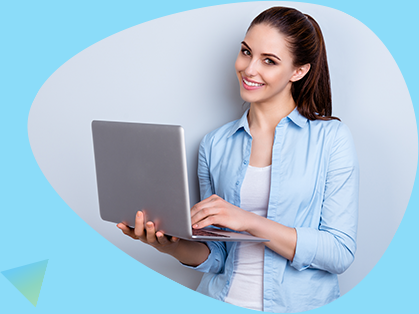What is the color of the background?
Using the image, provide a detailed and thorough answer to the question.

The image has a softly colored background, and upon examination, it is evident that the background is a calming pastel blue color, which complements the overall tone of the image.